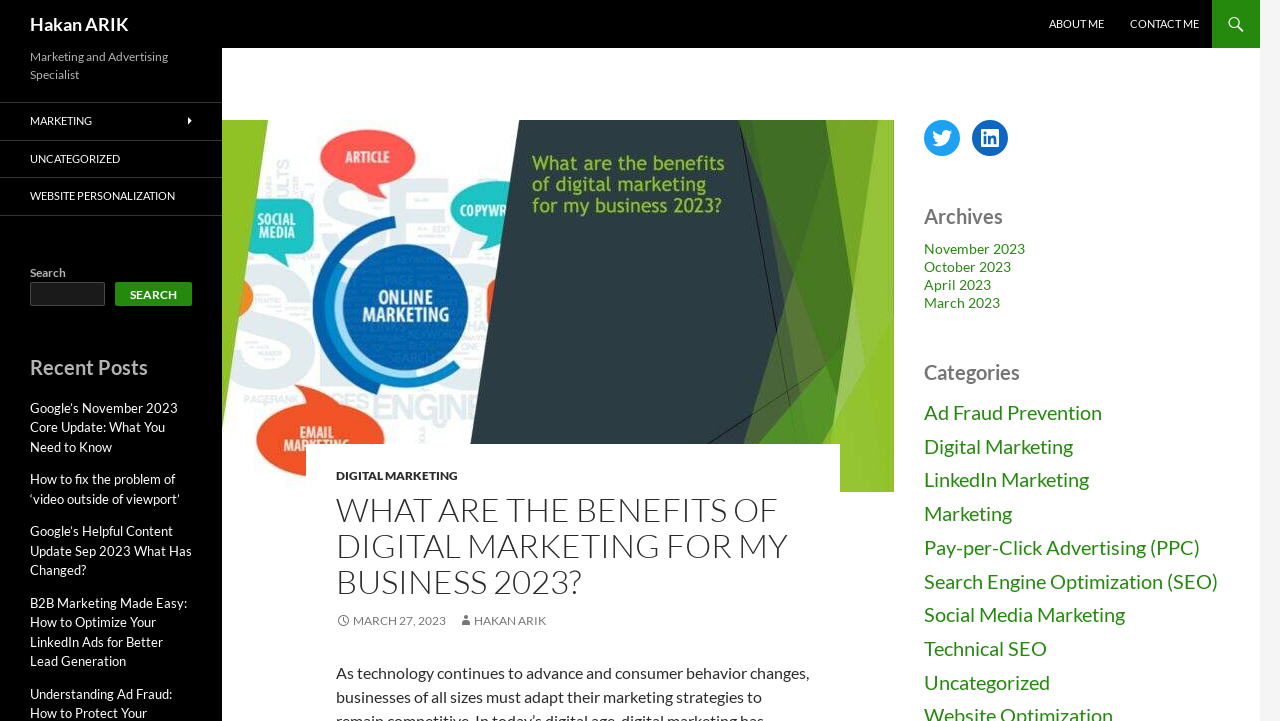Identify the bounding box coordinates of the element to click to follow this instruction: 'Read the recent post about Google’s November 2023 Core Update'. Ensure the coordinates are four float values between 0 and 1, provided as [left, top, right, bottom].

[0.023, 0.554, 0.139, 0.631]